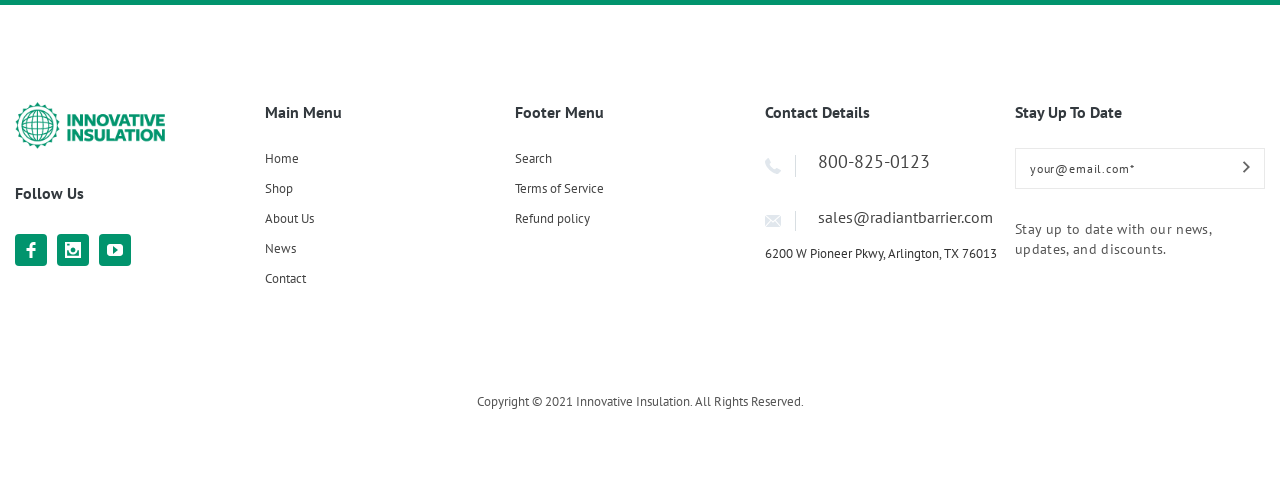Can you look at the image and give a comprehensive answer to the question:
What is the address of the company?

I found the answer by looking at the static text under the 'Contact Details' heading, which displays the address '6200 W Pioneer Pkwy, Arlington, TX 76013'.